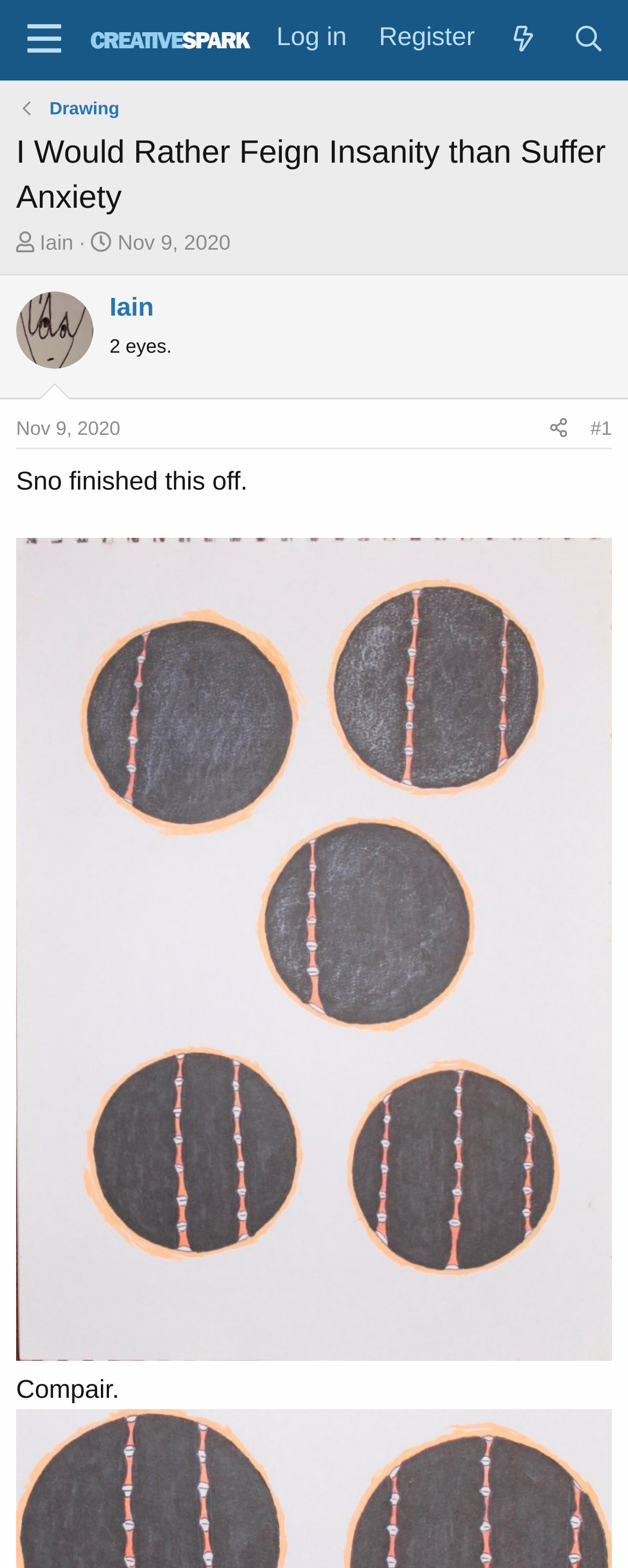How many links are there in the top navigation bar?
Based on the screenshot, provide your answer in one word or phrase.

5